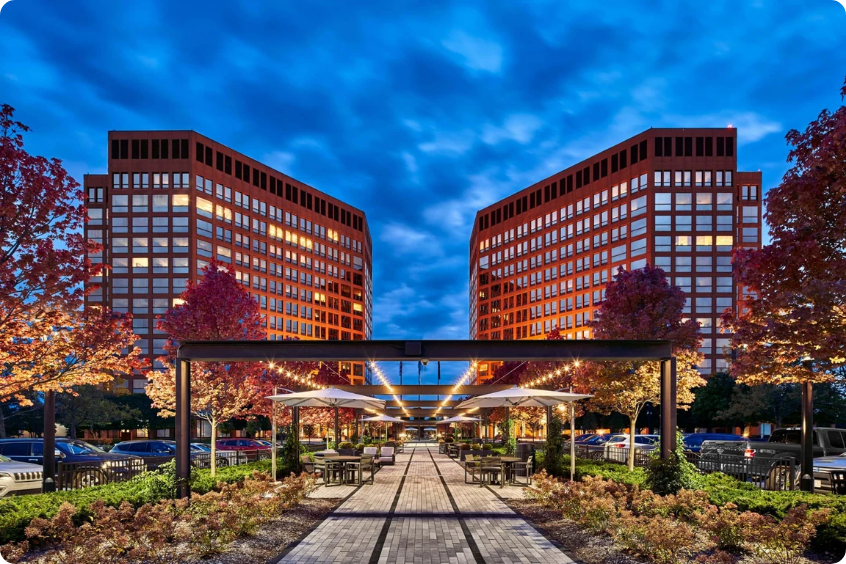Answer the following query with a single word or phrase:
What is the purpose of the soft lights strung overhead?

to add a charming touch